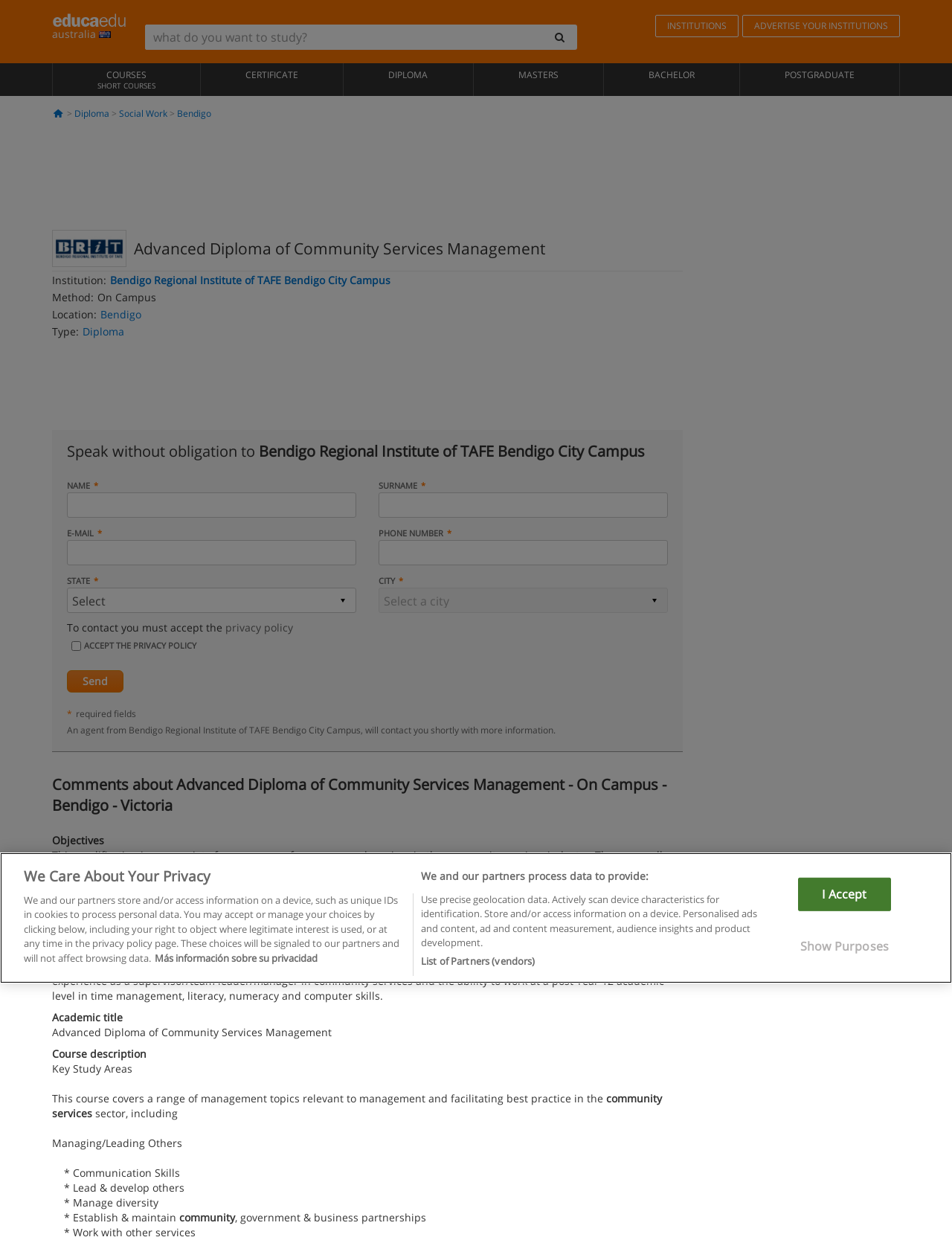Generate a thorough caption that explains the contents of the webpage.

This webpage is about the Advanced Diploma of Community Services Management course offered by Bendigo Regional Institute of TAFE Bendigo City Campus. At the top of the page, there is a logo and a search bar. Below the search bar, there are several links to different sections of the website, including institutions, courses, and certificates.

The main content of the page is divided into several sections. The first section provides an overview of the course, including the institution, method, location, and type of diploma. There is also a call-to-action button to speak with someone from the institution without obligation.

The next section is a contact form where users can enter their personal information, including name, surname, email, phone number, state, and city. There is also a checkbox to accept the privacy policy and a button to send the form.

Below the contact form, there is a section with additional information about the course, including objectives, entry requirements, academic title, course description, and key study areas. The course description mentions that the course covers management topics relevant to the community services sector, including managing and leading others, communication skills, and establishing and maintaining community, government, and business partnerships.

At the bottom of the page, there is a section with more information about the course, including a detailed description of the key study areas. There is also a privacy policy section that explains how the website and its partners store and access information on devices, including cookies and personal data.

Finally, there is a modal window that appears when the user clicks on the "We Care About Your Privacy" button. This window provides more information about the website's privacy policy, including the types of data that are collected and how they are used. Users can manage their choices and accept or decline the use of their personal data.